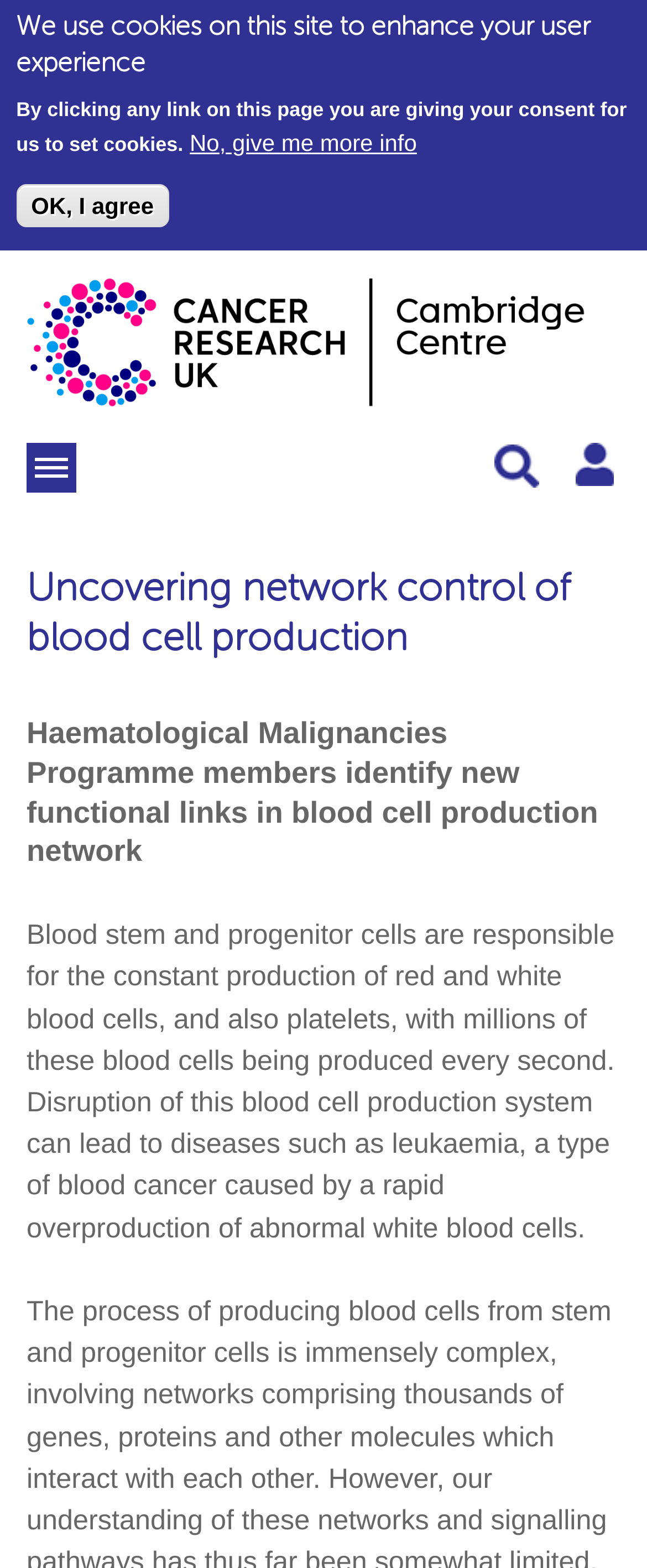Identify and provide the main heading of the webpage.

Uncovering network control of blood cell production